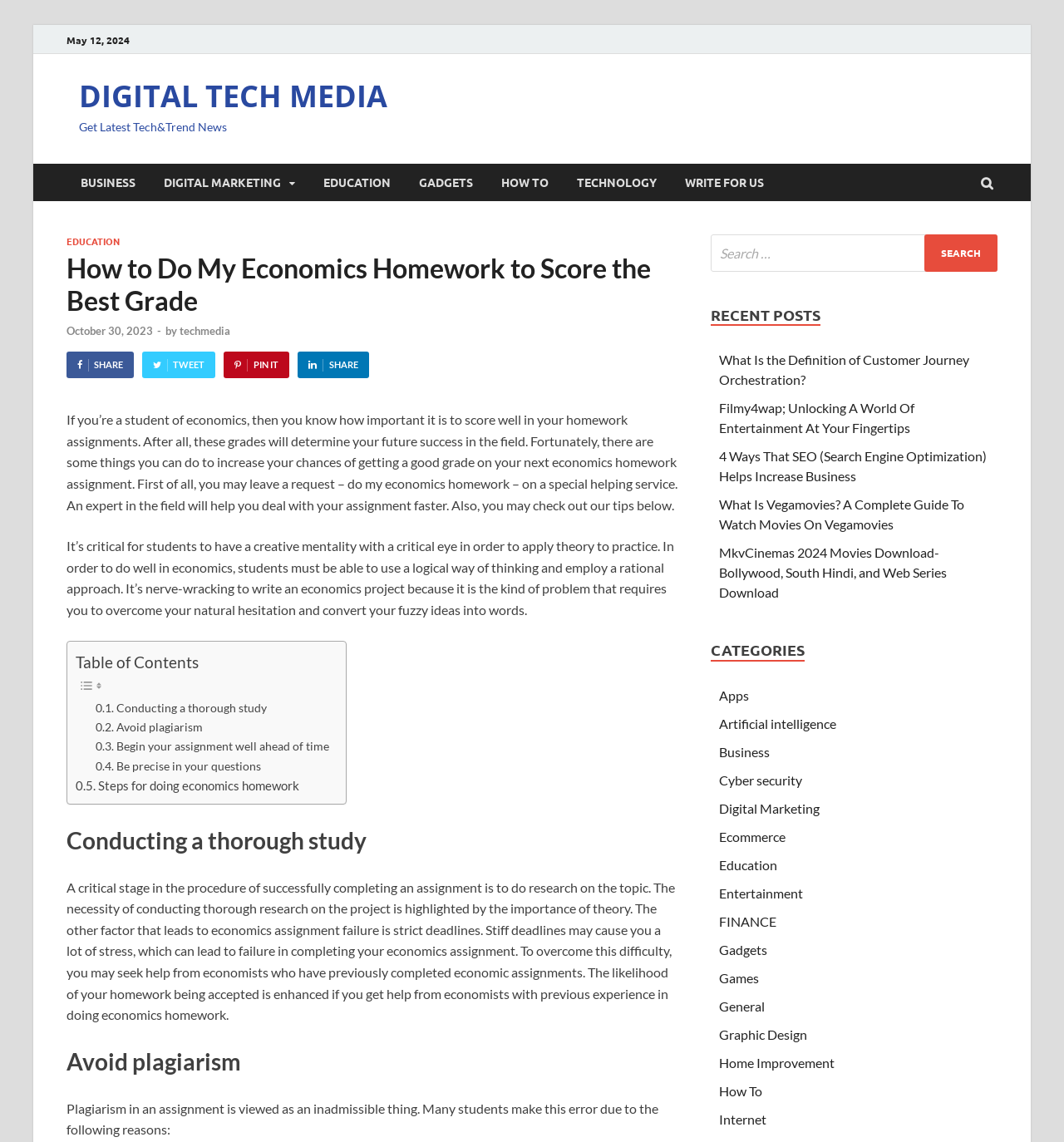Could you find the bounding box coordinates of the clickable area to complete this instruction: "Search for something"?

[0.668, 0.205, 0.938, 0.238]